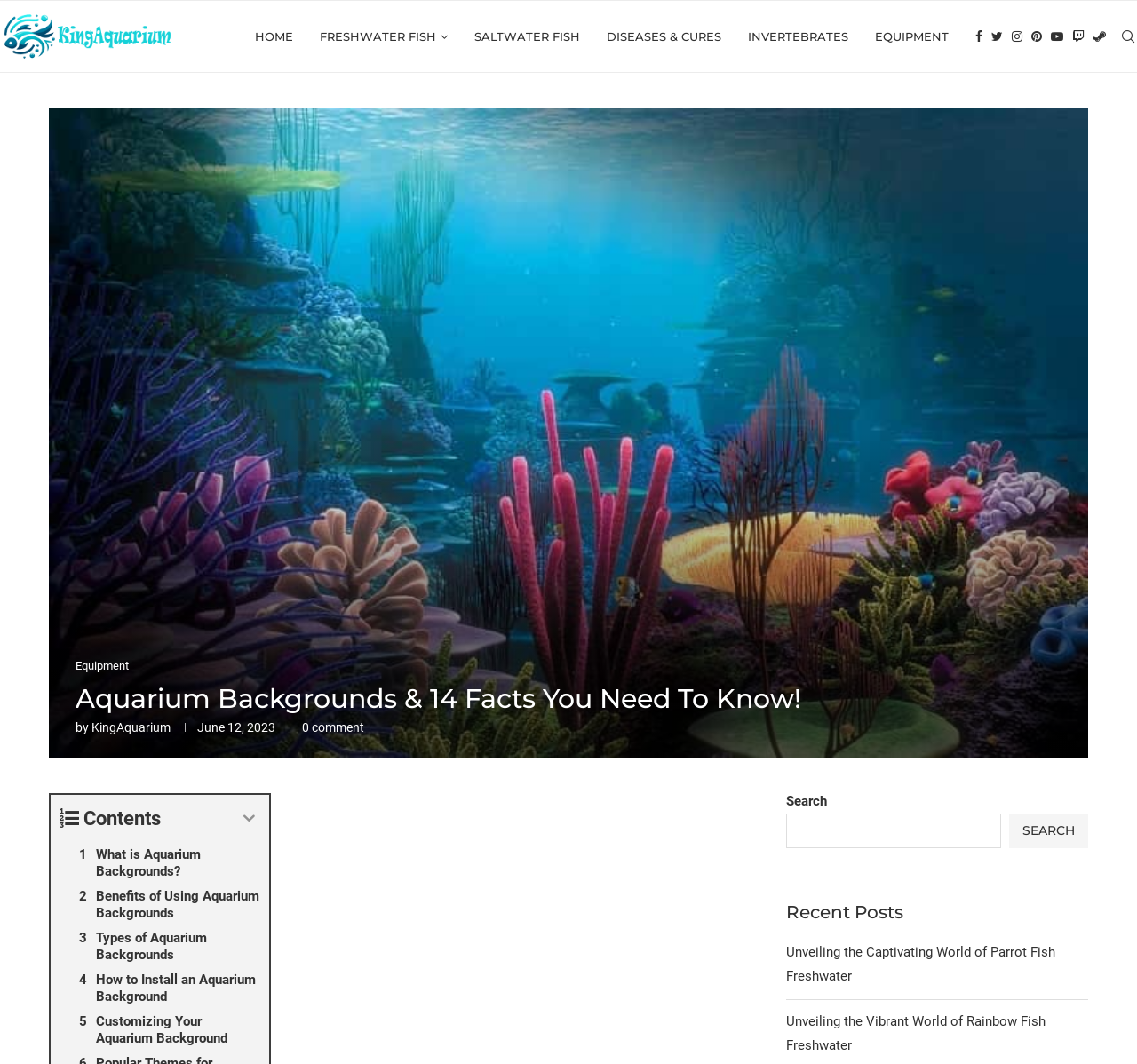Please find the bounding box coordinates for the clickable element needed to perform this instruction: "Search for something".

[0.691, 0.765, 0.881, 0.797]